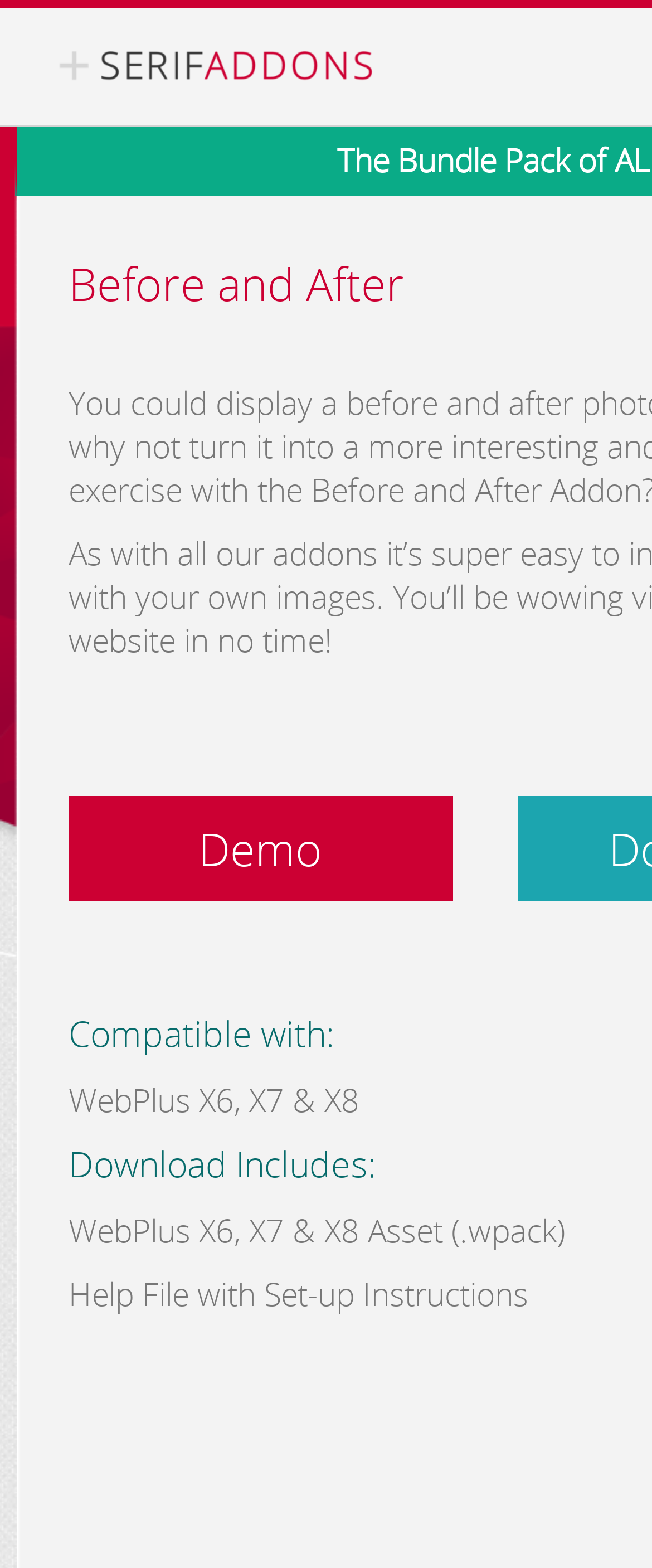Is there a demo available?
Refer to the image and provide a thorough answer to the question.

The presence of the 'Demo' text and the 'Before and After Demo' image on the webpage suggests that a demo is available.